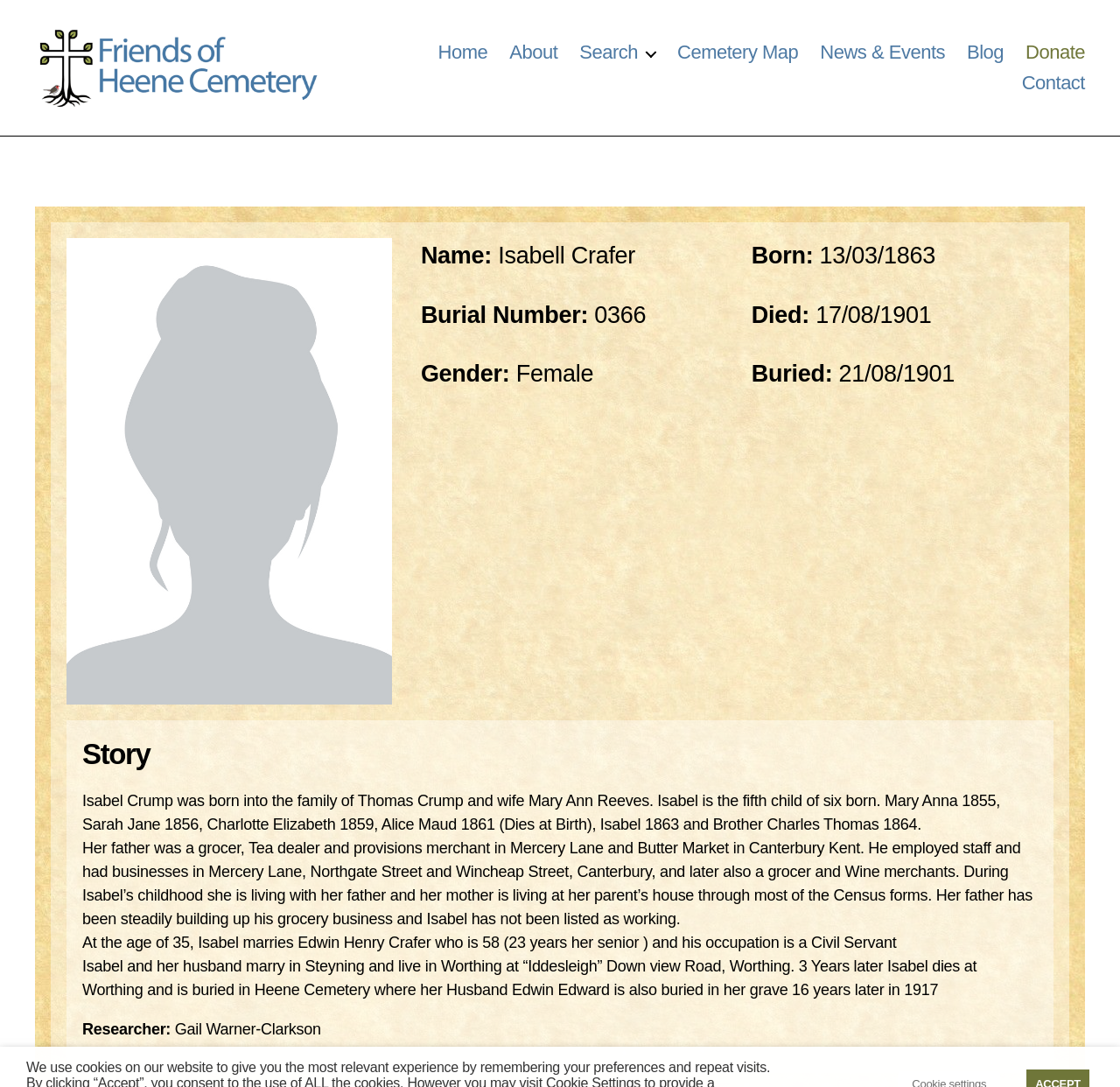Based on the image, give a detailed response to the question: What is the occupation of Isabell Crafer's father?

I found the answer by reading the story section, where it mentions that Isabell's father, Thomas Crump, was a grocer, Tea dealer and provisions merchant in Mercery Lane and Butter Market in Canterbury Kent.